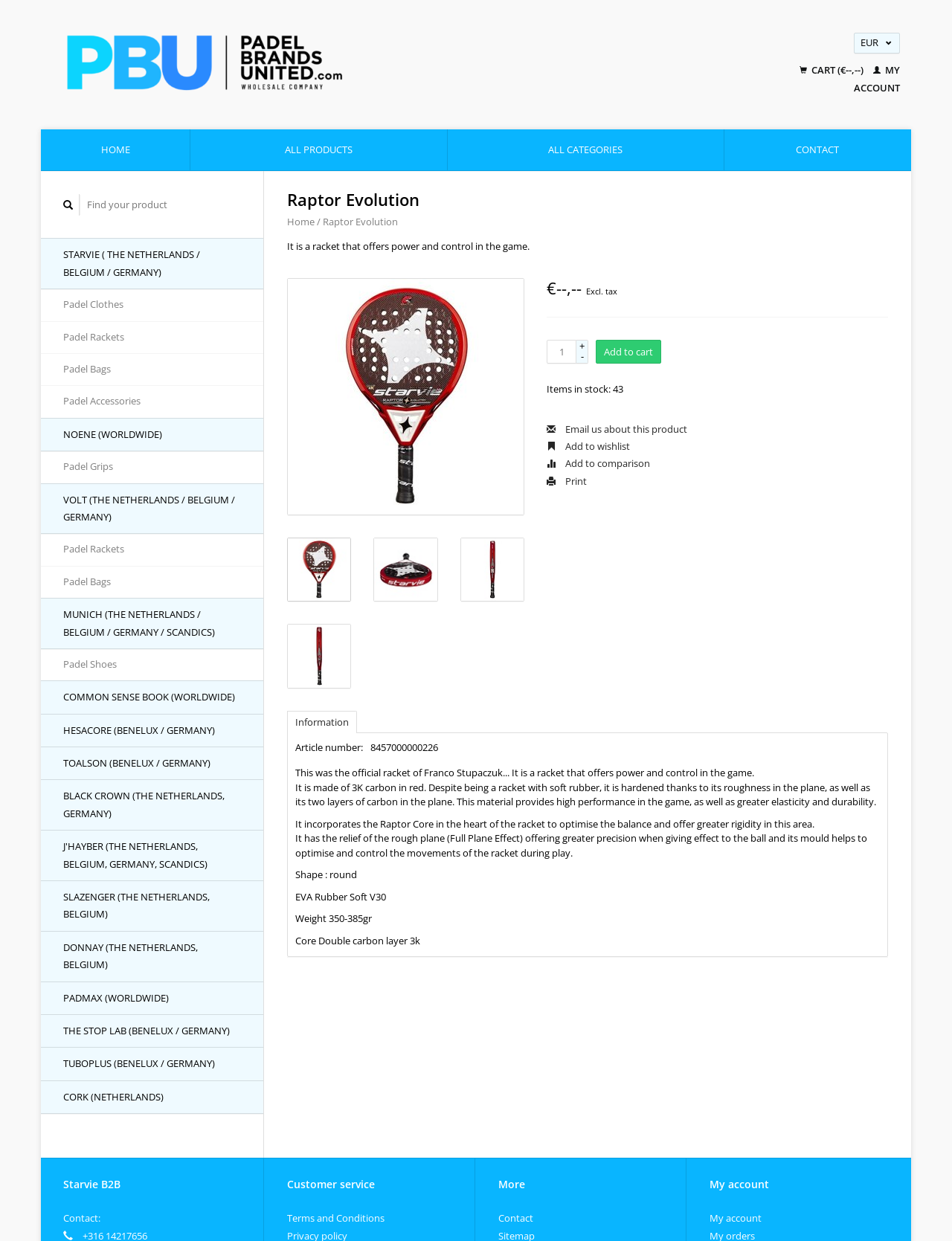Using the element description: "Padel Clothes", determine the bounding box coordinates for the specified UI element. The coordinates should be four float numbers between 0 and 1, [left, top, right, bottom].

[0.043, 0.233, 0.277, 0.259]